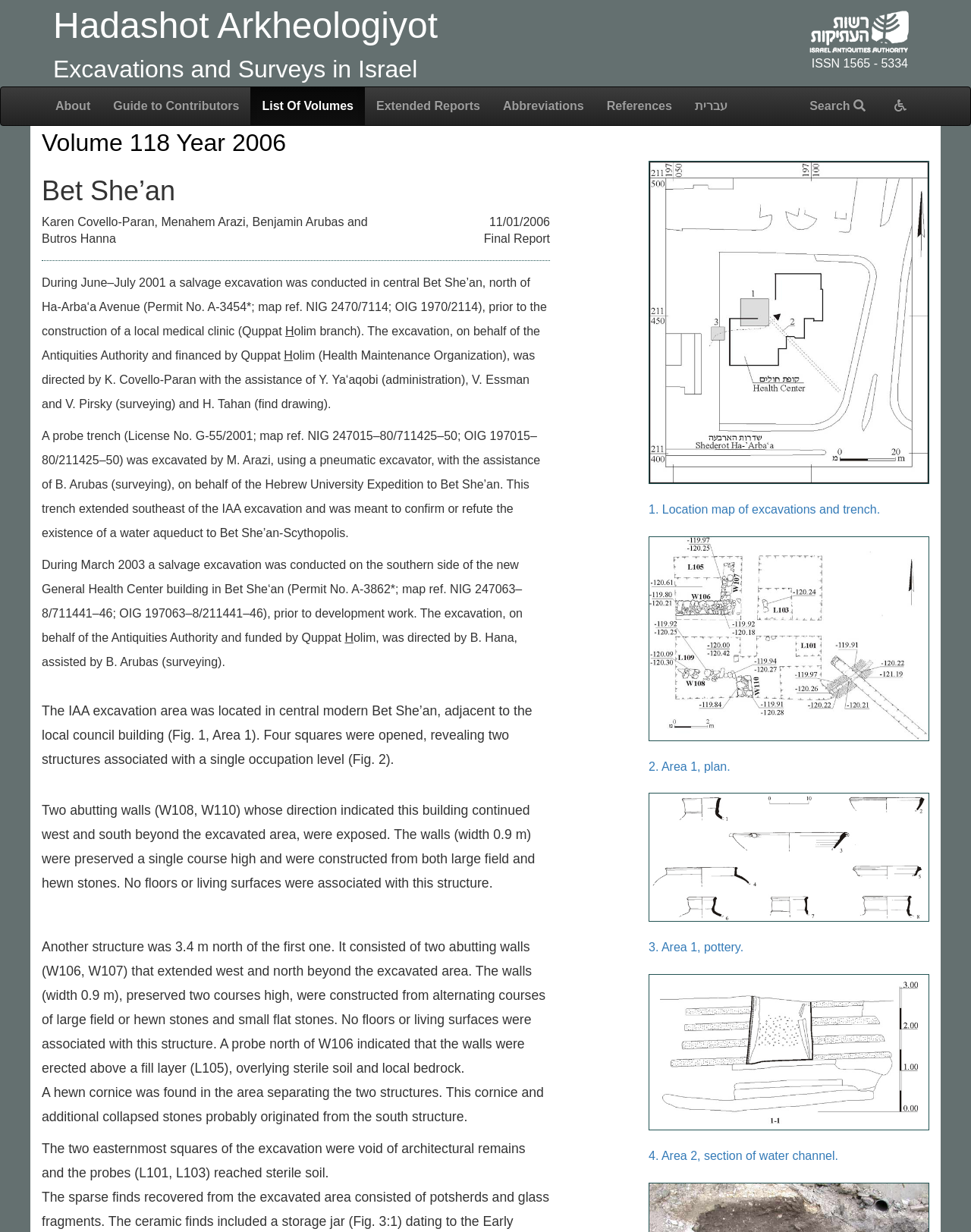Using the description: "Volume 118 Year 2006", determine the UI element's bounding box coordinates. Ensure the coordinates are in the format of four float numbers between 0 and 1, i.e., [left, top, right, bottom].

[0.043, 0.105, 0.295, 0.127]